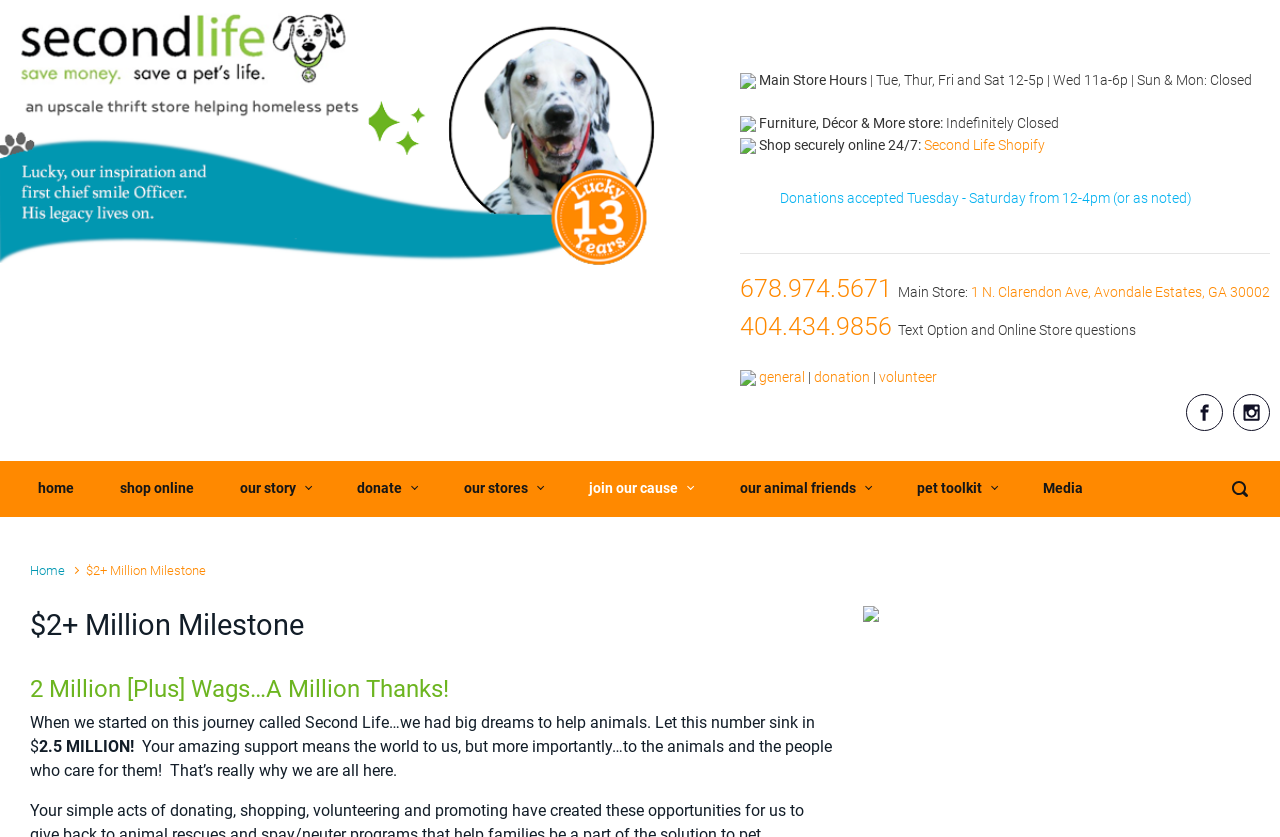Can you specify the bounding box coordinates for the region that should be clicked to fulfill this instruction: "Search".

[0.949, 0.554, 0.988, 0.614]